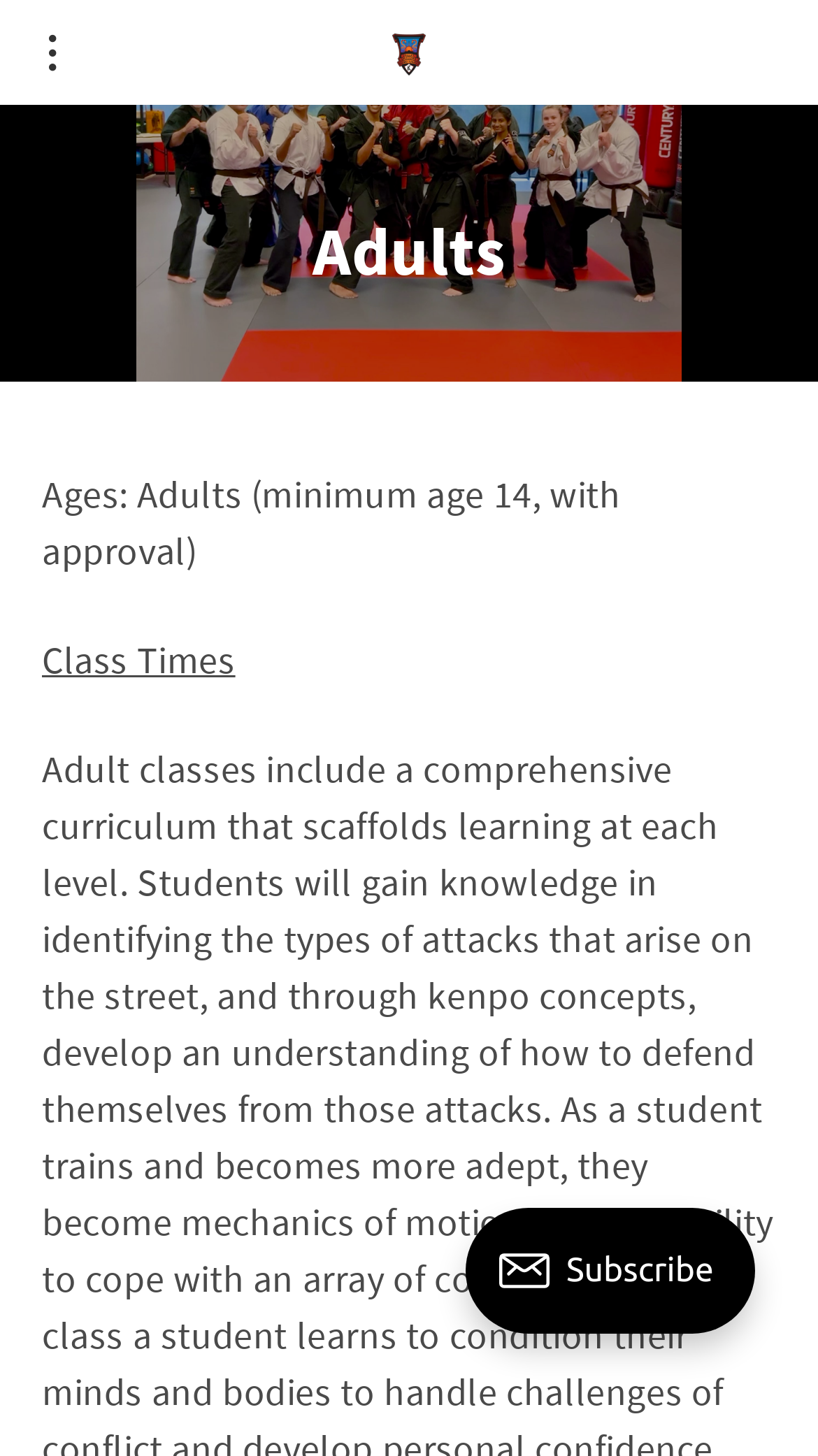Given the description "alt="Desert Dragons Kenpo Karate"", determine the bounding box of the corresponding UI element.

[0.479, 0.022, 0.521, 0.05]